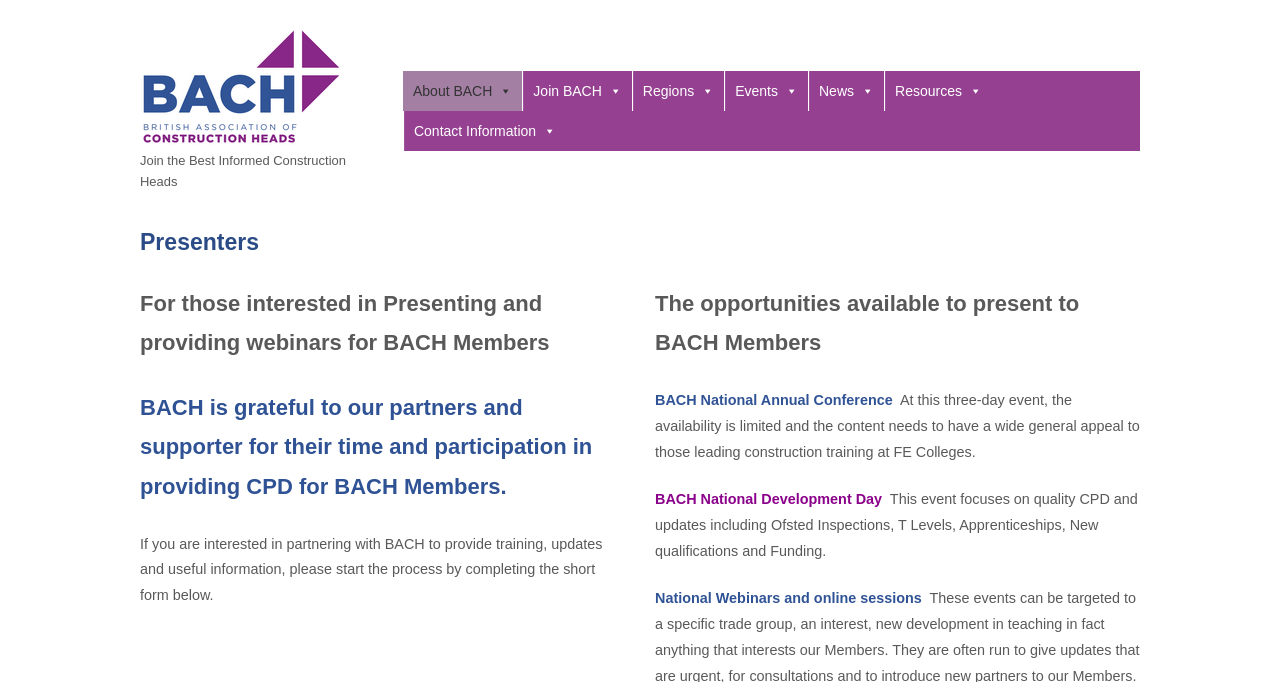Describe all the visual and textual components of the webpage comprehensively.

The webpage is about BACH (British Association of Construction Heads) and its presenters. At the top left corner, there is a BACH logo image with a link to the home page. Next to the logo, there is a static text "Join the Best Informed Construction Heads". 

Below the logo, there is a navigation menu with links to different sections of the website, including "About BACH", "Join BACH", "Regions", "Events", "News", "Resources", and "Contact Information". Each link has a dropdown menu icon.

The main content of the page is divided into two columns. The left column has a heading "Presenters" and a subheading "For those interested in Presenting and providing webinars for BACH Members". Below this, there is a paragraph of text expressing gratitude to partners and supporters for providing CPD (Continuing Professional Development) for BACH members, and an invitation to interested parties to partner with BACH to provide training and updates.

The right column has a heading "The opportunities available to present to BACH Members" and lists three opportunities: the BACH National Annual Conference, the BACH National Development Day, and National Webinars and online sessions. Each opportunity has a brief description of the event and its focus.